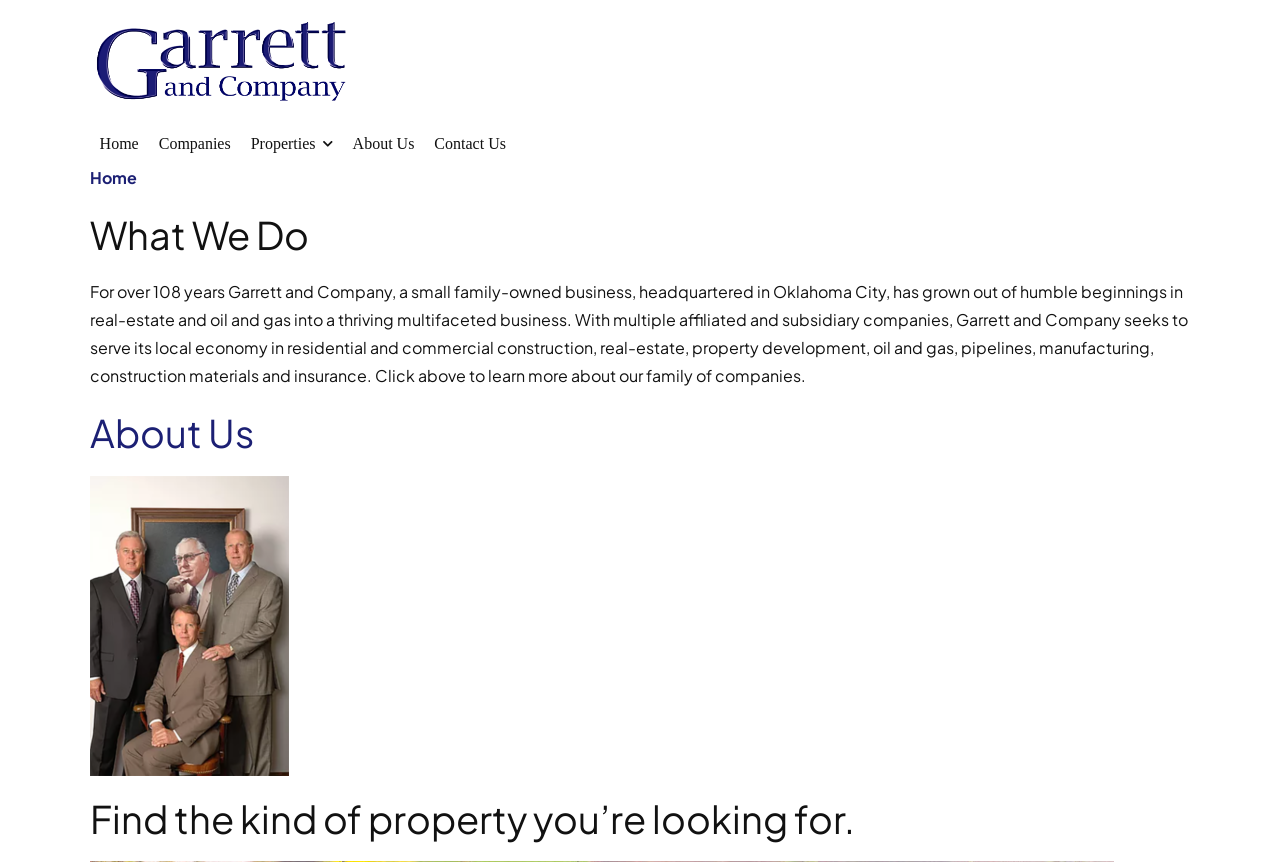Construct a comprehensive description capturing every detail on the webpage.

The webpage is about Garrett and Company, a small family-owned business. At the top, there are six links in a row, including "Home", "Companies", "Properties", "About Us", and "Contact Us". Below these links, there is another "Home" link. 

The main content of the webpage starts with a heading "What We Do", followed by a paragraph of text that describes the company's history and business scope. The text explains that Garrett and Company has grown from humble beginnings in real-estate and oil and gas into a multifaceted business with multiple affiliated and subsidiary companies, serving the local economy in various industries.

Below this paragraph, there is a heading "About Us" with a link to the "About Us" page. Further down, there is another heading "Find the kind of property you’re looking for."